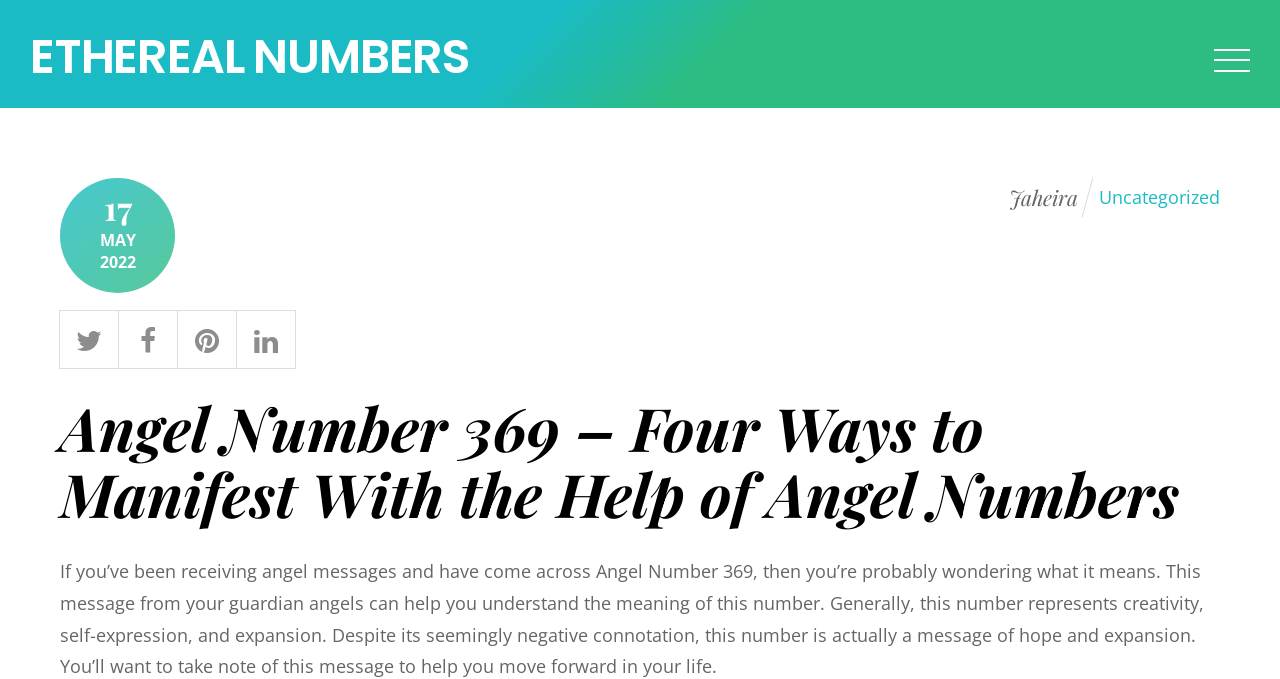Pinpoint the bounding box coordinates for the area that should be clicked to perform the following instruction: "read the article posted on May 17, 2022".

[0.047, 0.262, 0.137, 0.431]